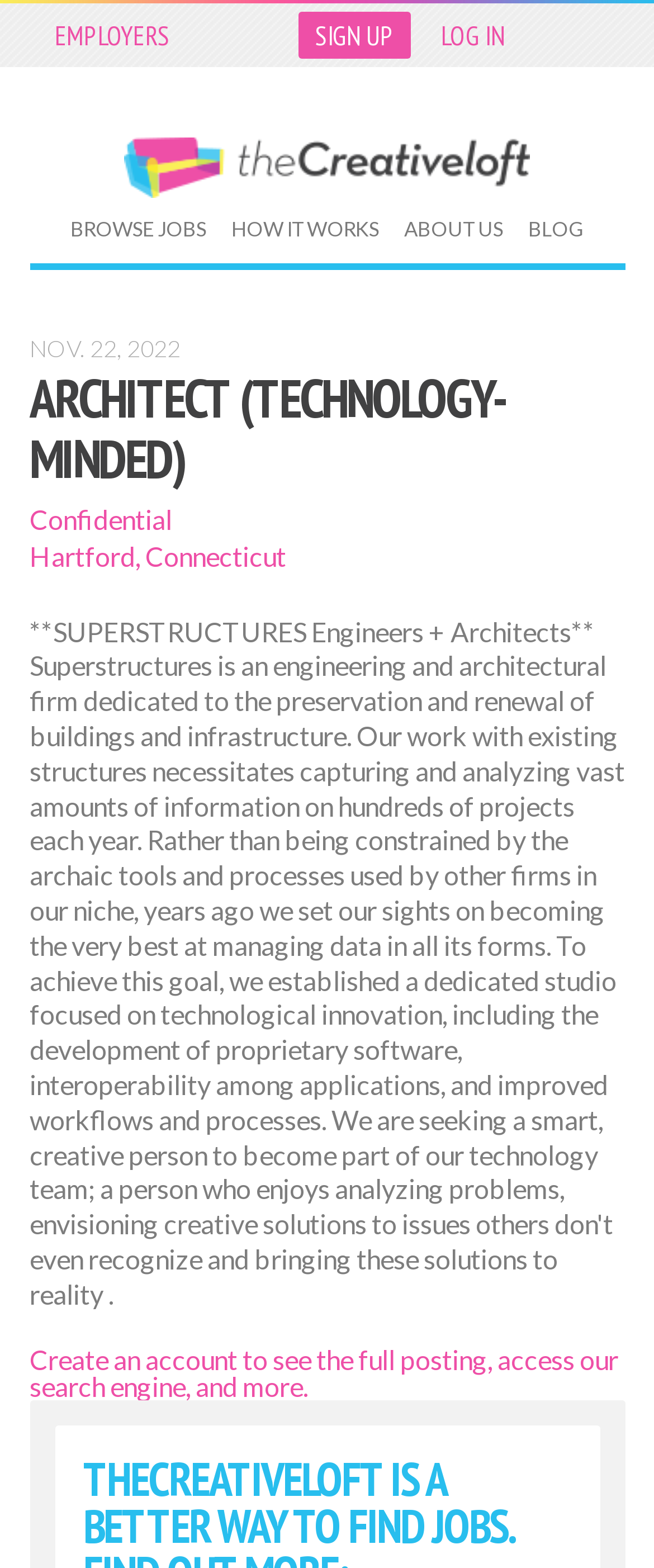Please identify the bounding box coordinates of the element's region that should be clicked to execute the following instruction: "Click on Create an account to see the full posting, access our search engine, and more.". The bounding box coordinates must be four float numbers between 0 and 1, i.e., [left, top, right, bottom].

[0.045, 0.856, 0.945, 0.894]